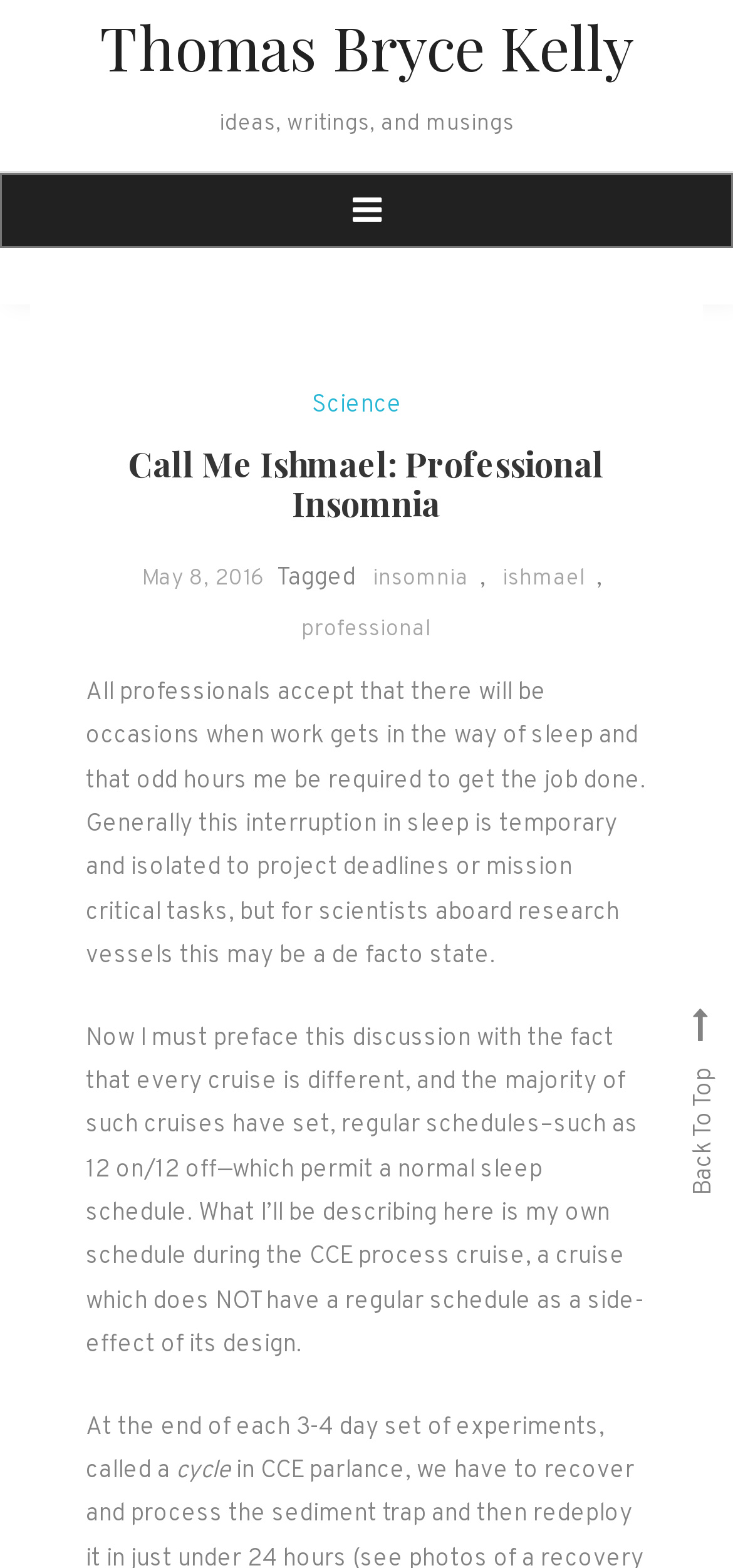Identify the bounding box coordinates for the UI element described as follows: "Science". Ensure the coordinates are four float numbers between 0 and 1, formatted as [left, top, right, bottom].

[0.426, 0.246, 0.549, 0.274]